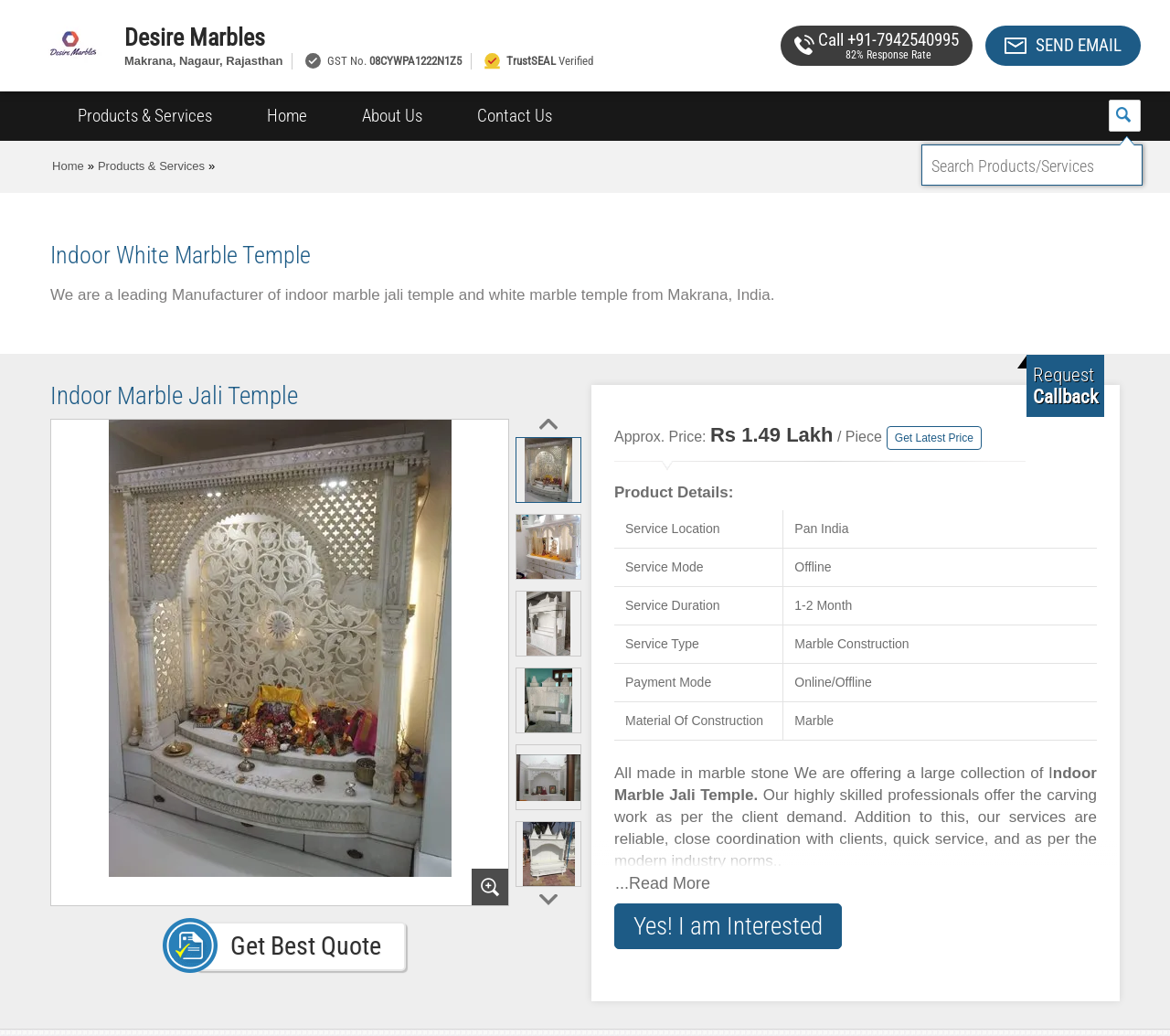What is the material used for the Indoor Marble Jali Temple?
Using the visual information from the image, give a one-word or short-phrase answer.

Marble